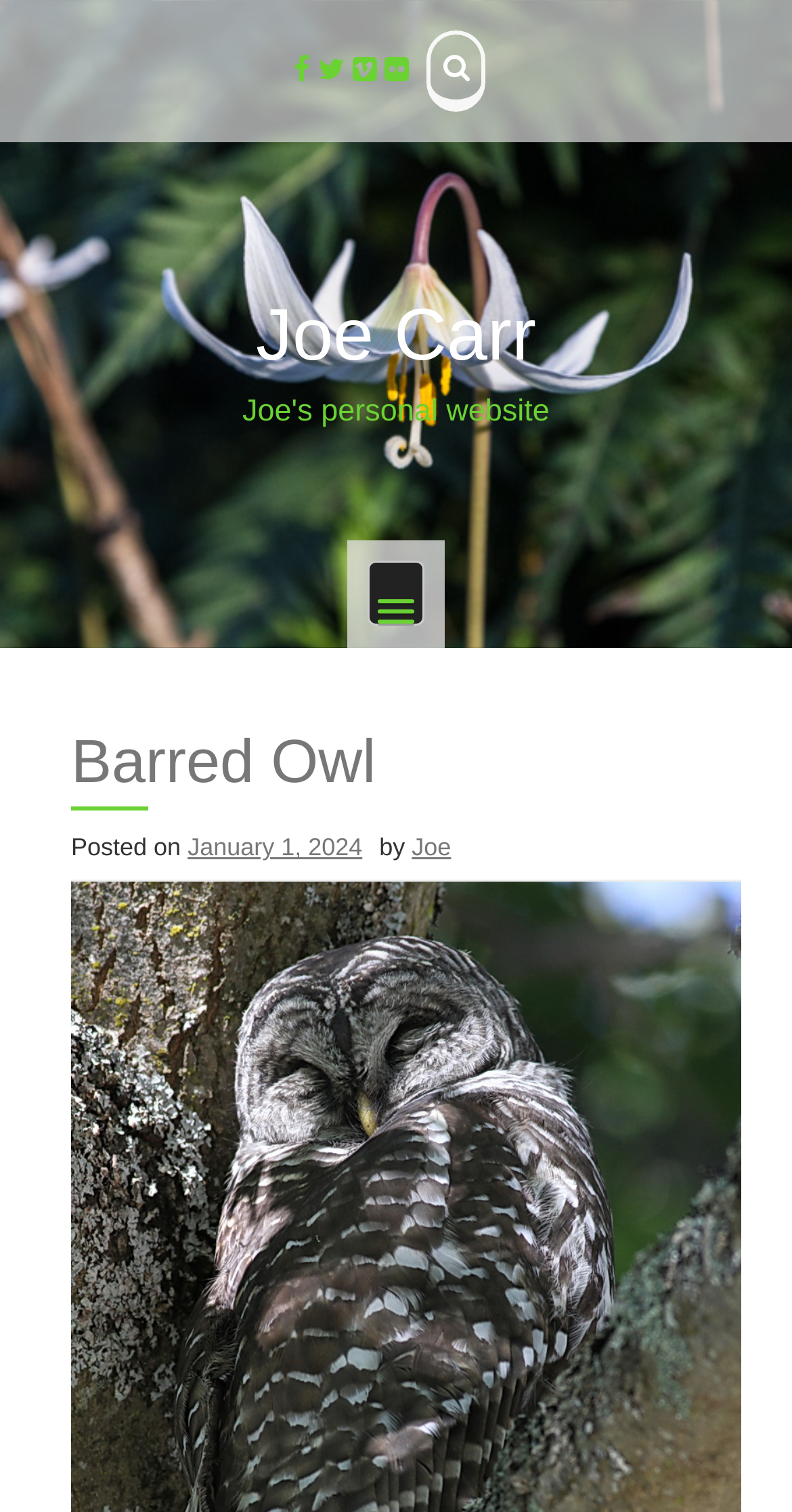What is the name of the author?
Using the visual information, reply with a single word or short phrase.

Joe